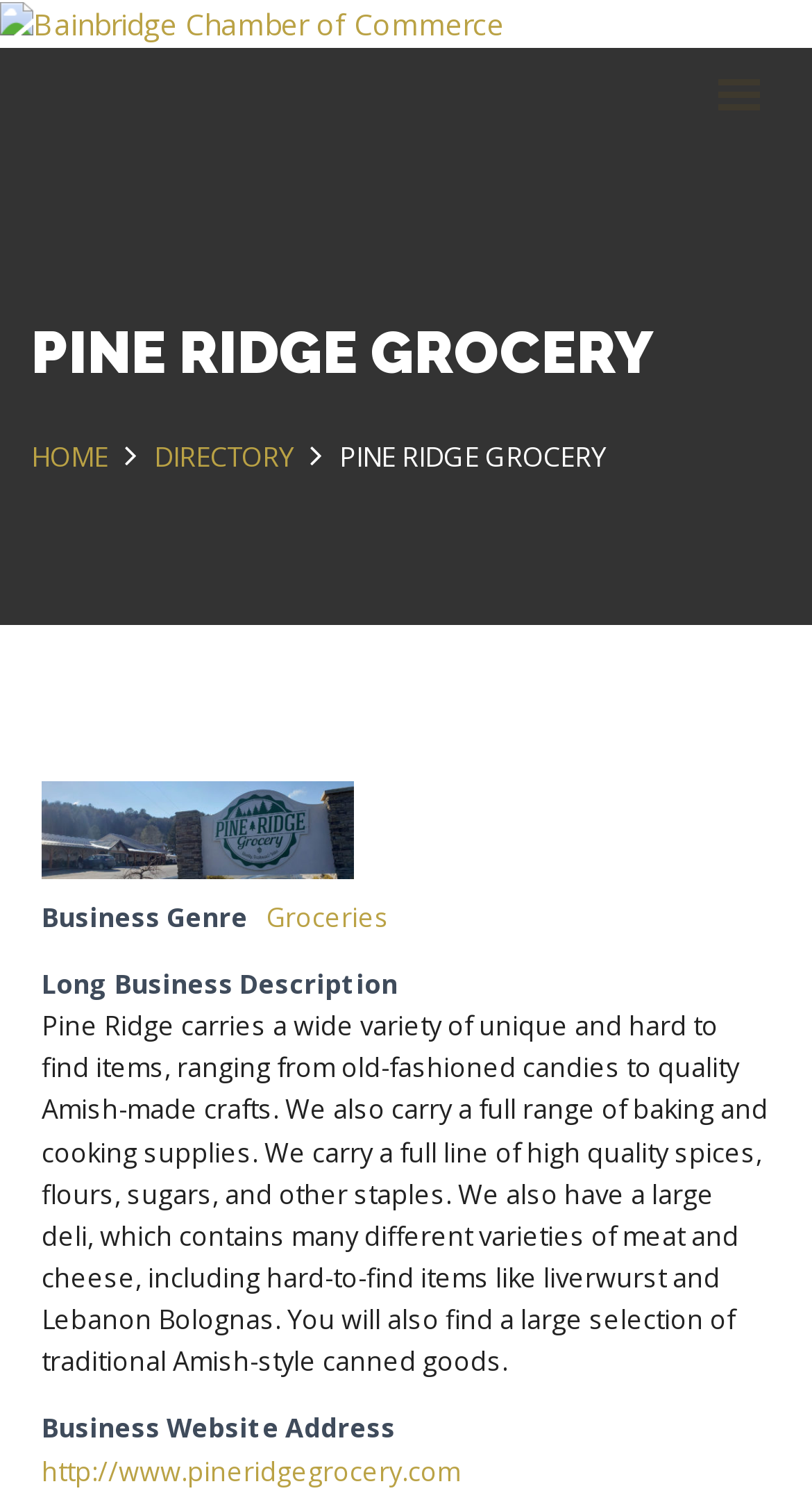Please identify the bounding box coordinates of the area I need to click to accomplish the following instruction: "Click on HOME".

[0.038, 0.032, 0.133, 0.061]